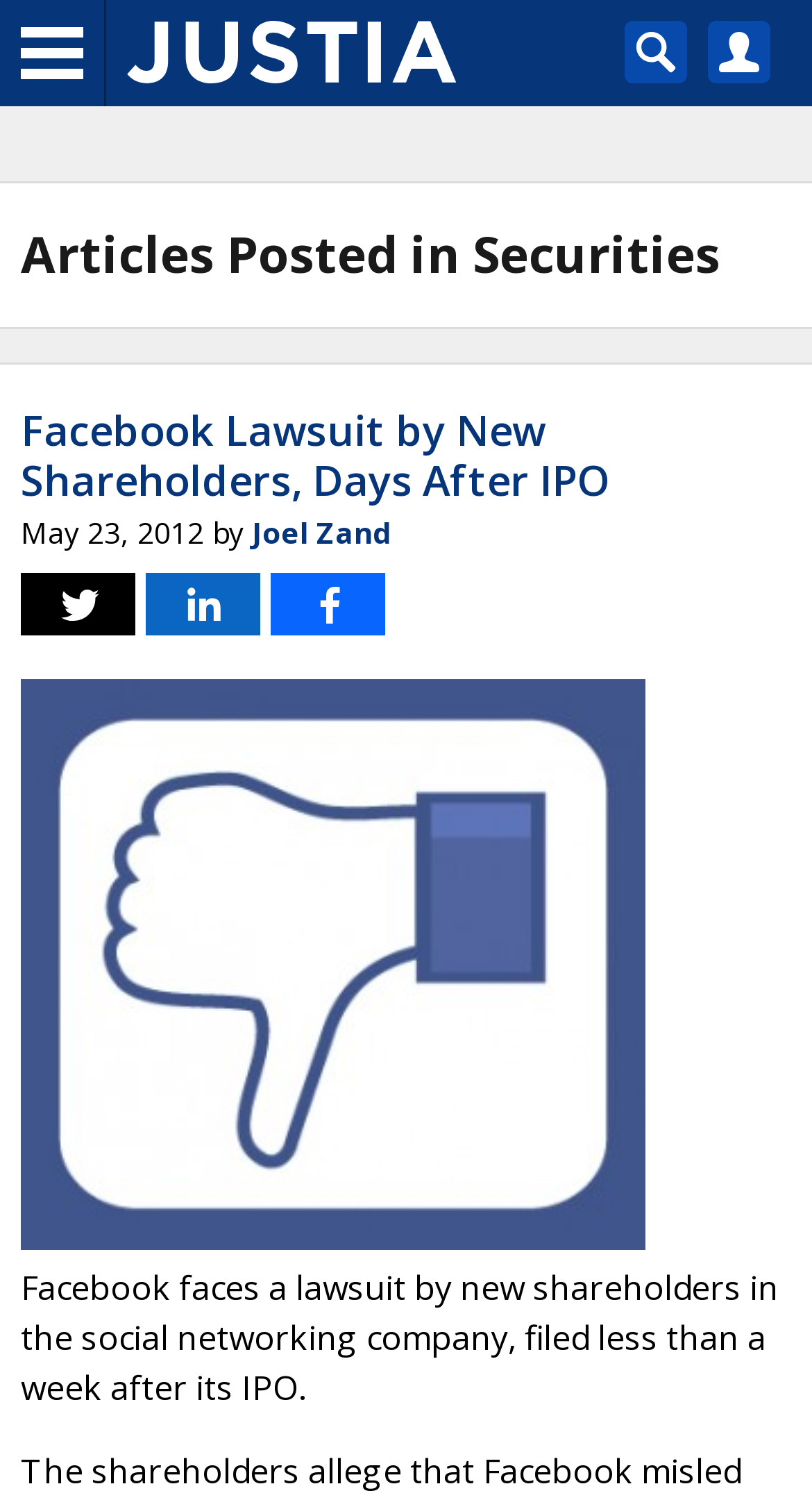Find the headline of the webpage and generate its text content.

Articles Posted in Securities